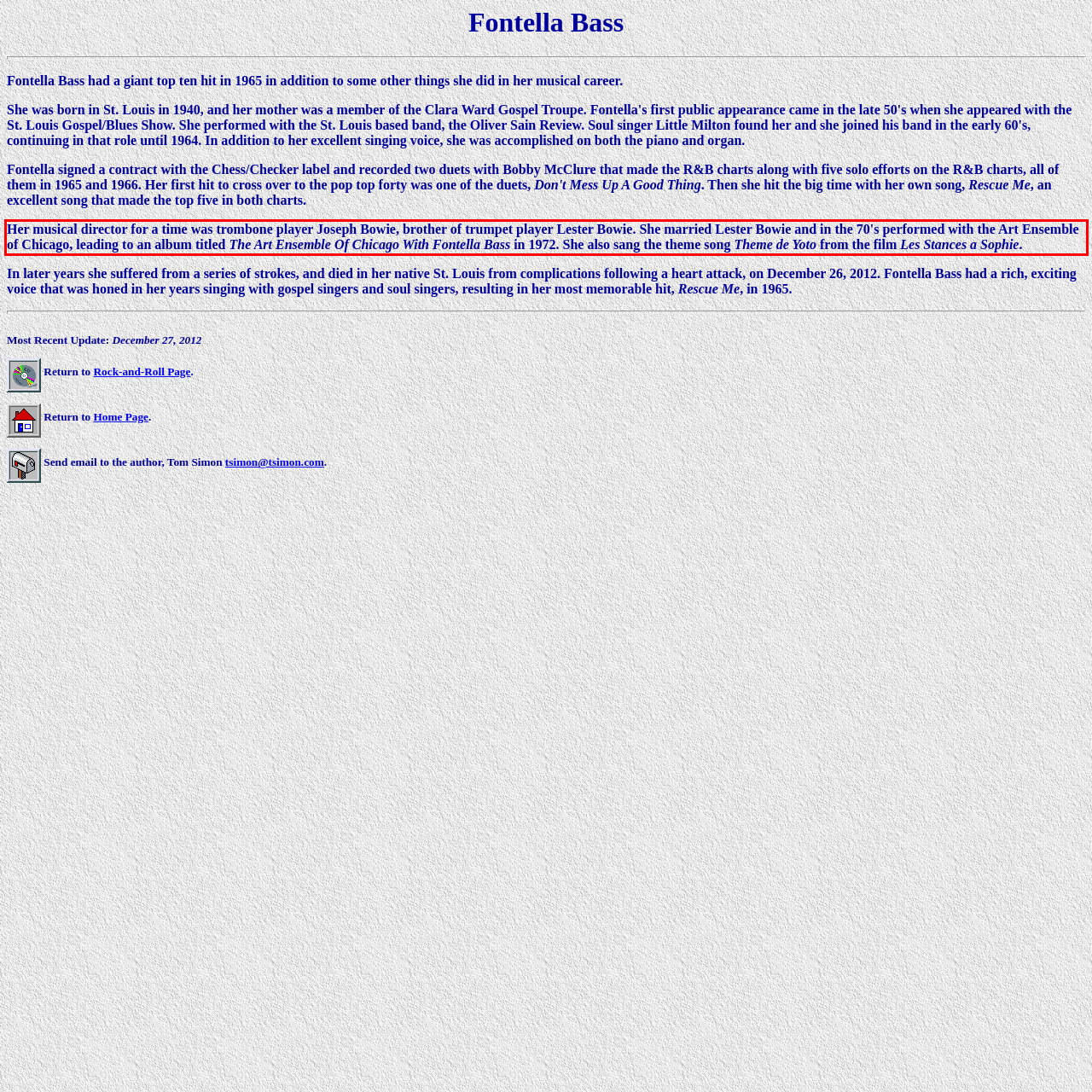You have a screenshot of a webpage with a red bounding box. Identify and extract the text content located inside the red bounding box.

Her musical director for a time was trombone player Joseph Bowie, brother of trumpet player Lester Bowie. She married Lester Bowie and in the 70's performed with the Art Ensemble of Chicago, leading to an album titled The Art Ensemble Of Chicago With Fontella Bass in 1972. She also sang the theme song Theme de Yoto from the film Les Stances a Sophie.